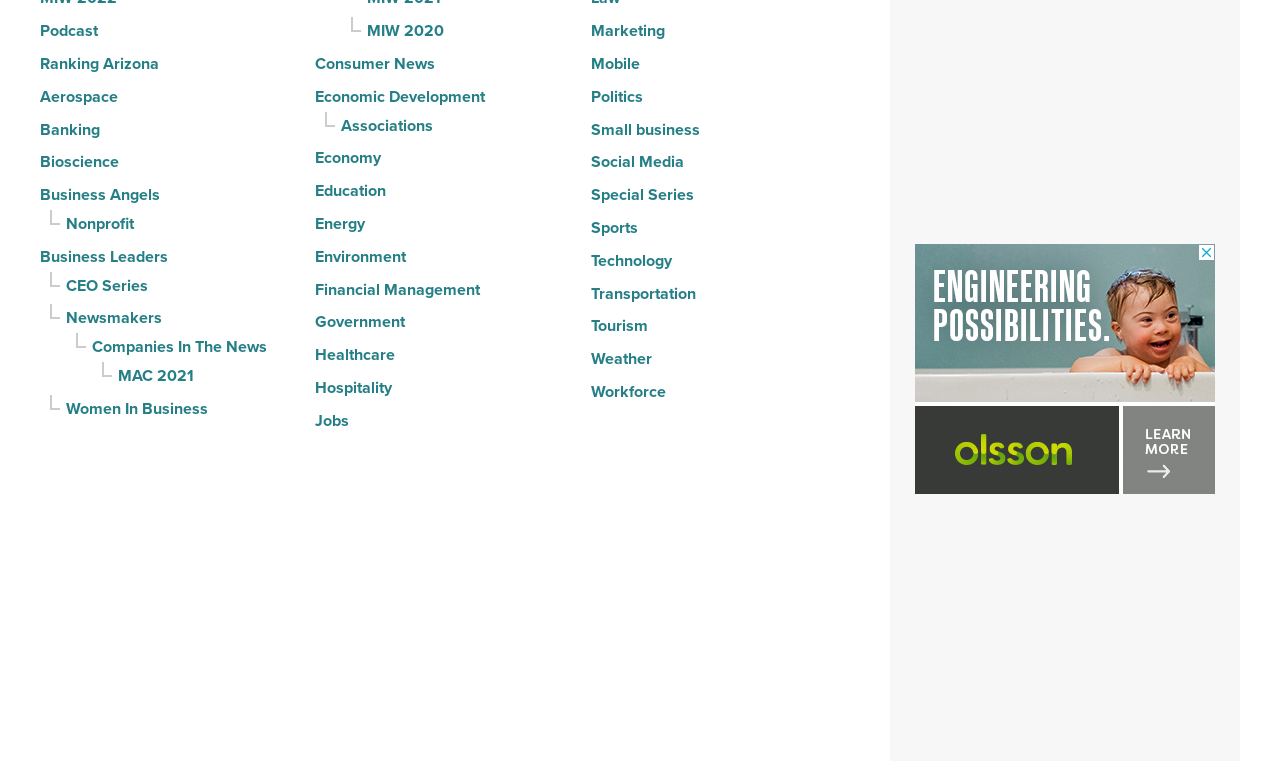Determine the bounding box coordinates for the area you should click to complete the following instruction: "View Companies In The News".

[0.072, 0.438, 0.209, 0.476]